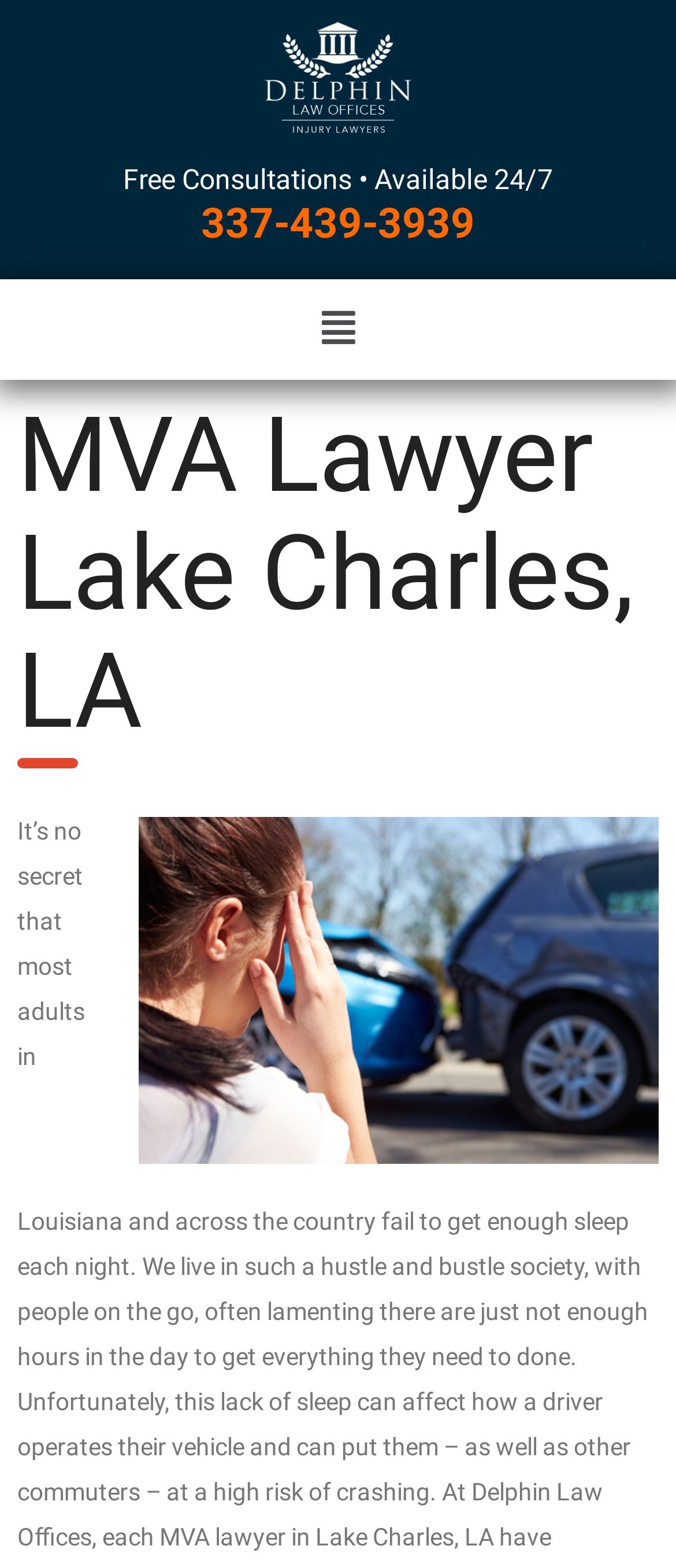Identify the bounding box coordinates for the UI element mentioned here: "Menu". Provide the coordinates as four float values between 0 and 1, i.e., [left, top, right, bottom].

[0.456, 0.189, 0.544, 0.231]